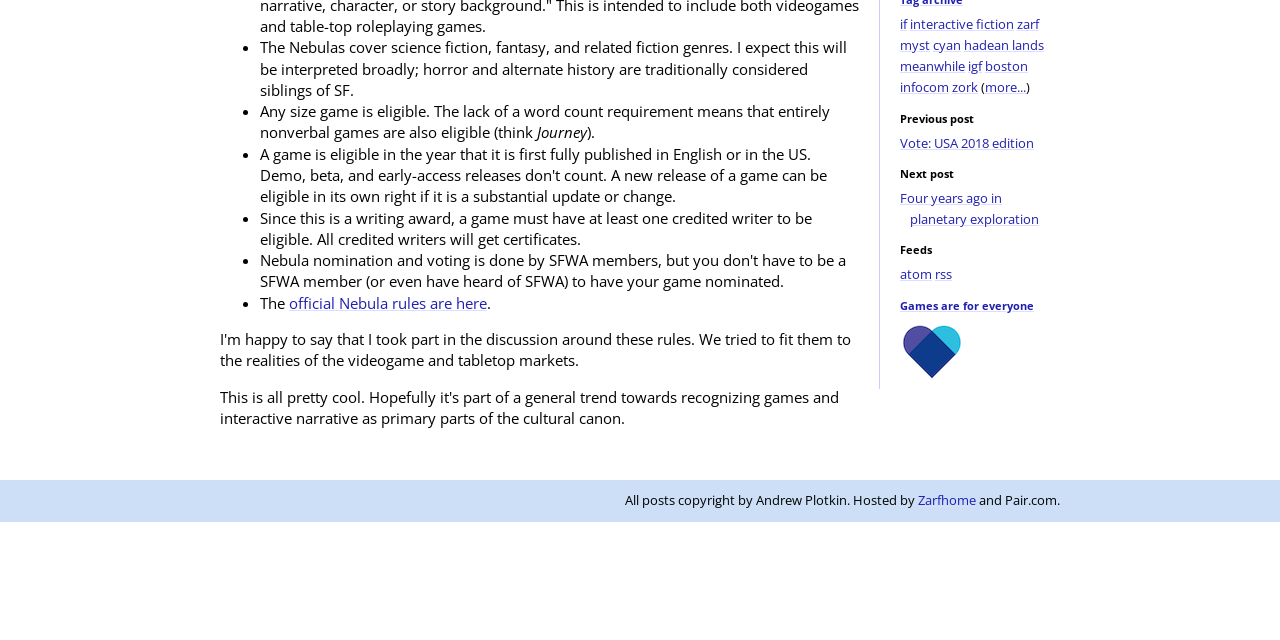Using the provided element description, identify the bounding box coordinates as (top-left x, top-left y, bottom-right x, bottom-right y). Ensure all values are between 0 and 1. Description: Games are for everyone

[0.703, 0.465, 0.808, 0.489]